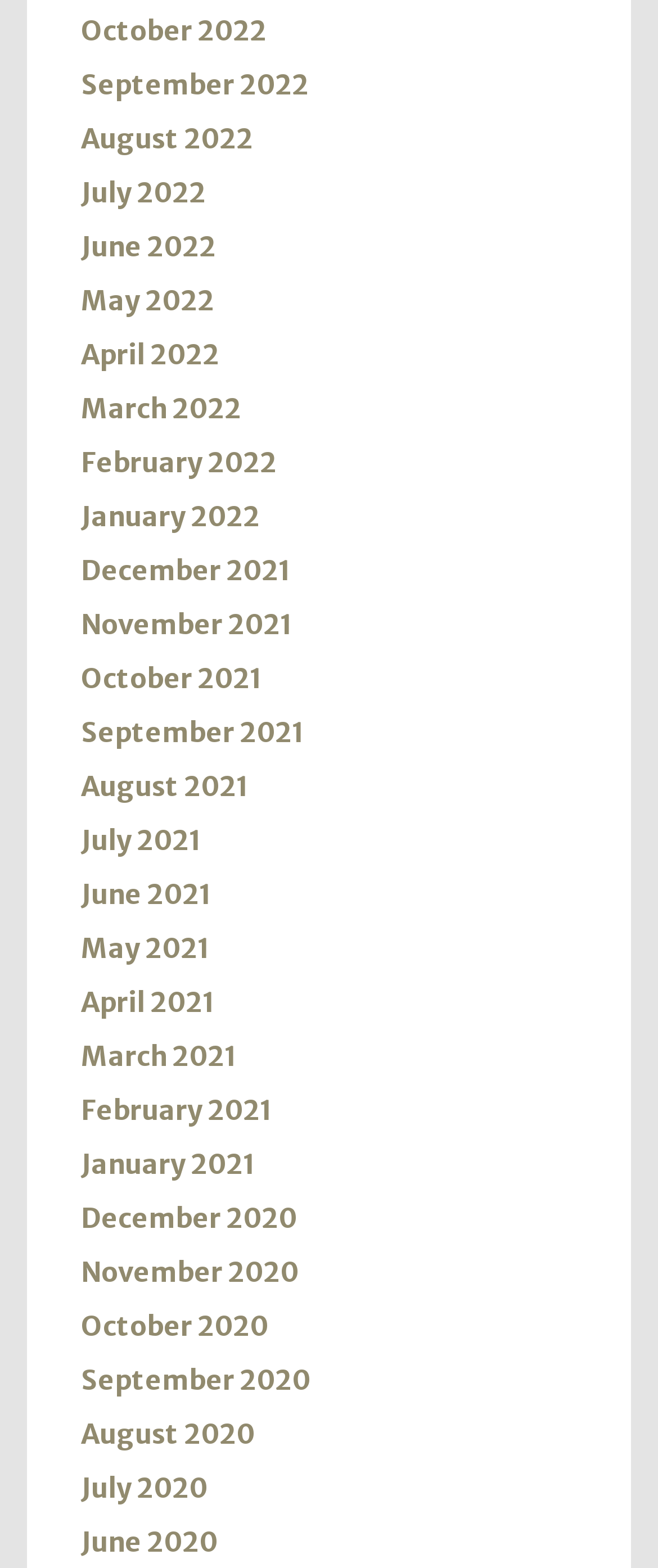Identify the bounding box for the UI element described as: "June 2021". Ensure the coordinates are four float numbers between 0 and 1, formatted as [left, top, right, bottom].

[0.123, 0.559, 0.323, 0.581]